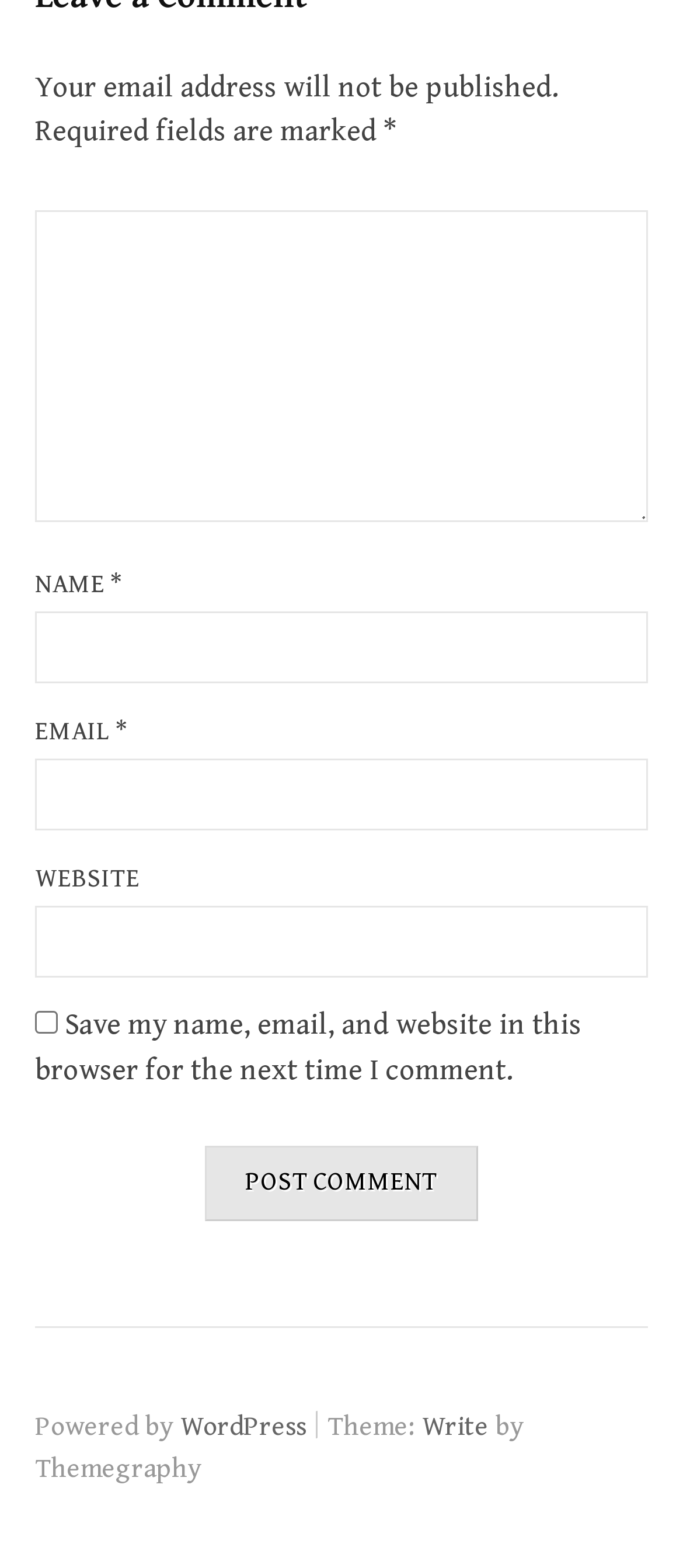What is the label of the third textbox?
Please answer the question with a single word or phrase, referencing the image.

WEBSITE